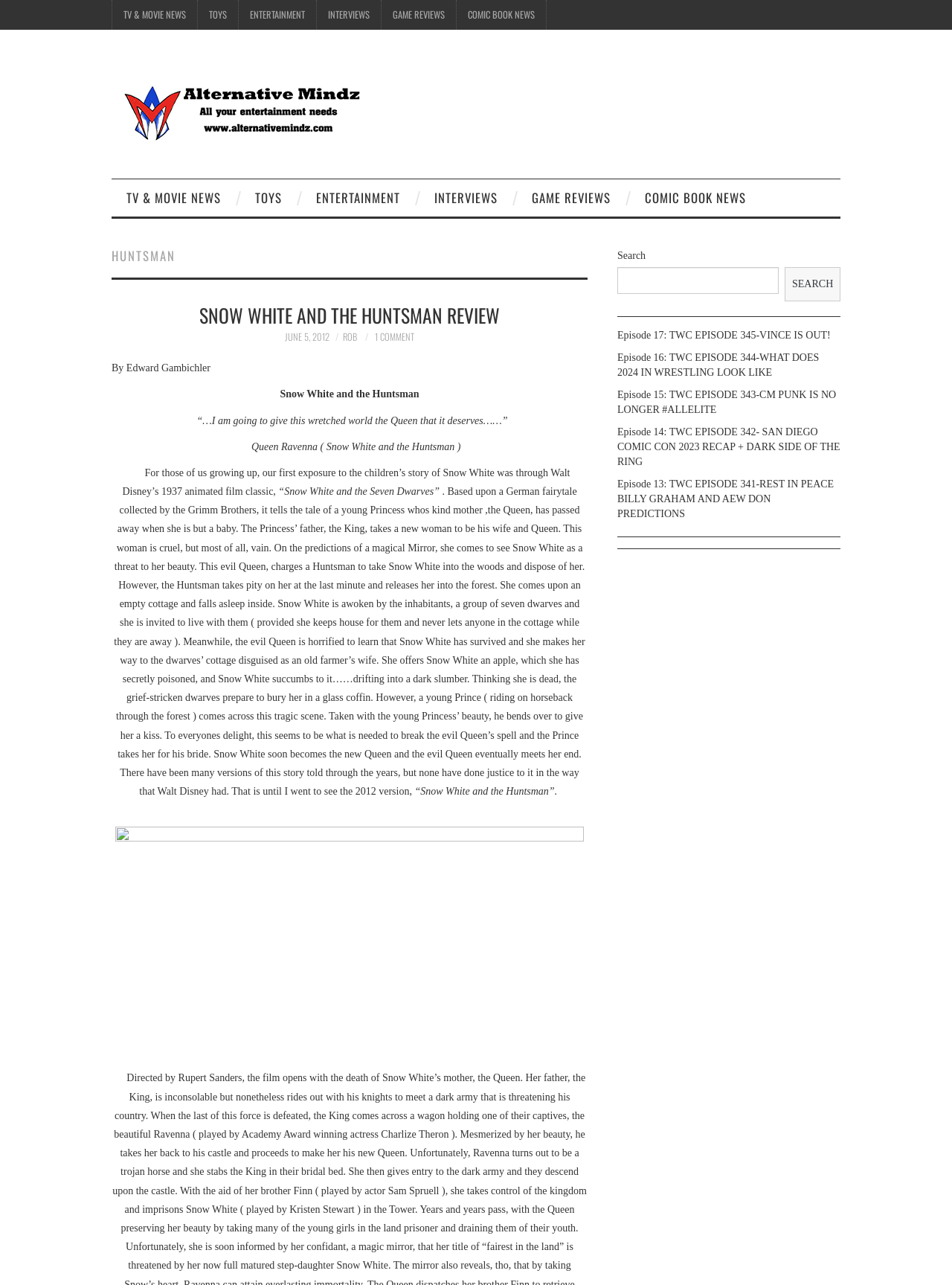Determine the bounding box coordinates for the region that must be clicked to execute the following instruction: "Check out Episode 17: TWC EPISODE 345-VINCE IS OUT!".

[0.648, 0.257, 0.872, 0.265]